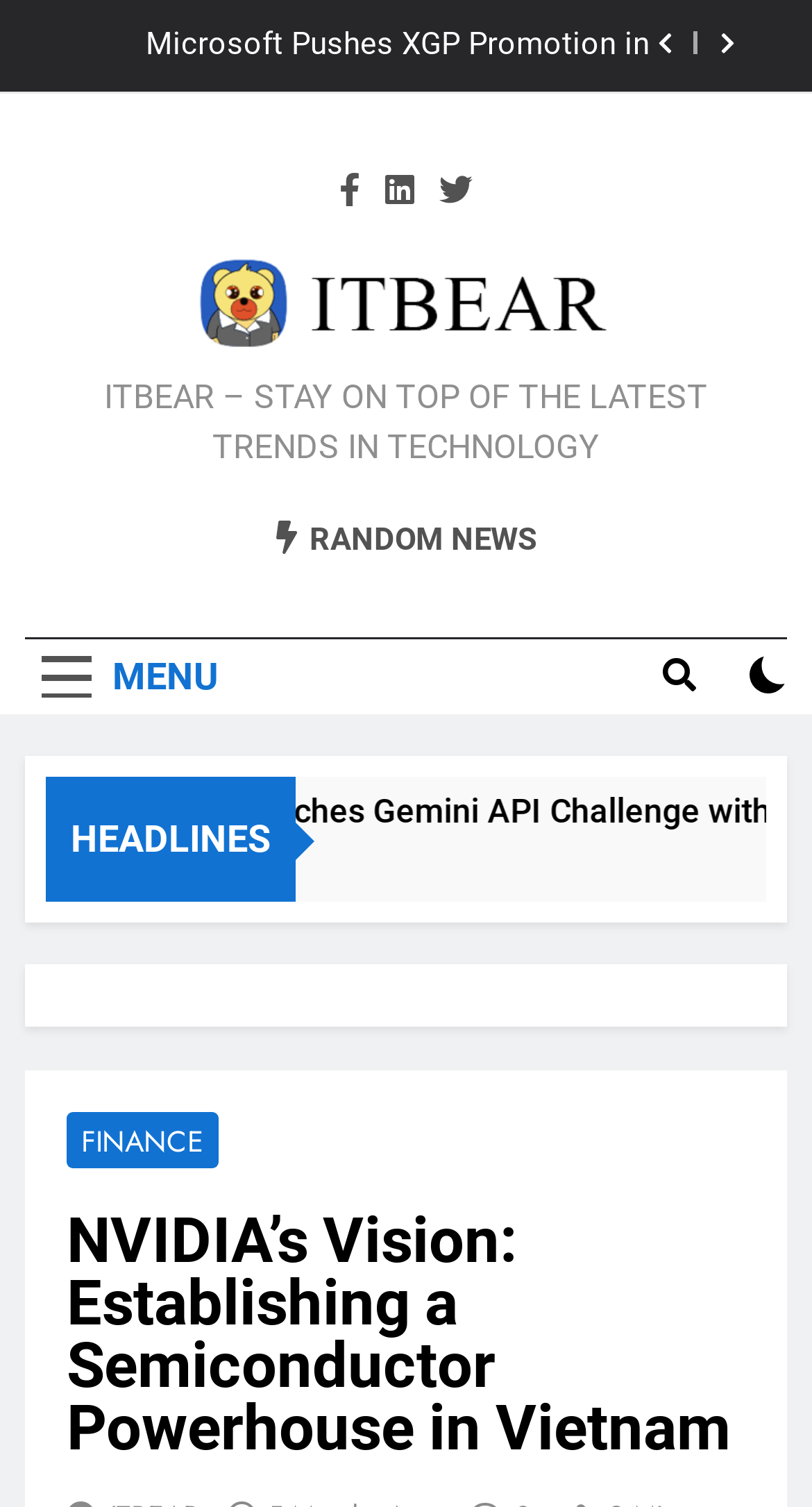Provide a thorough and detailed response to the question by examining the image: 
How many social media links are available?

I counted the number of social media links by looking at the link elements with OCR text '', '', and '' which are commonly used icons for social media platforms.